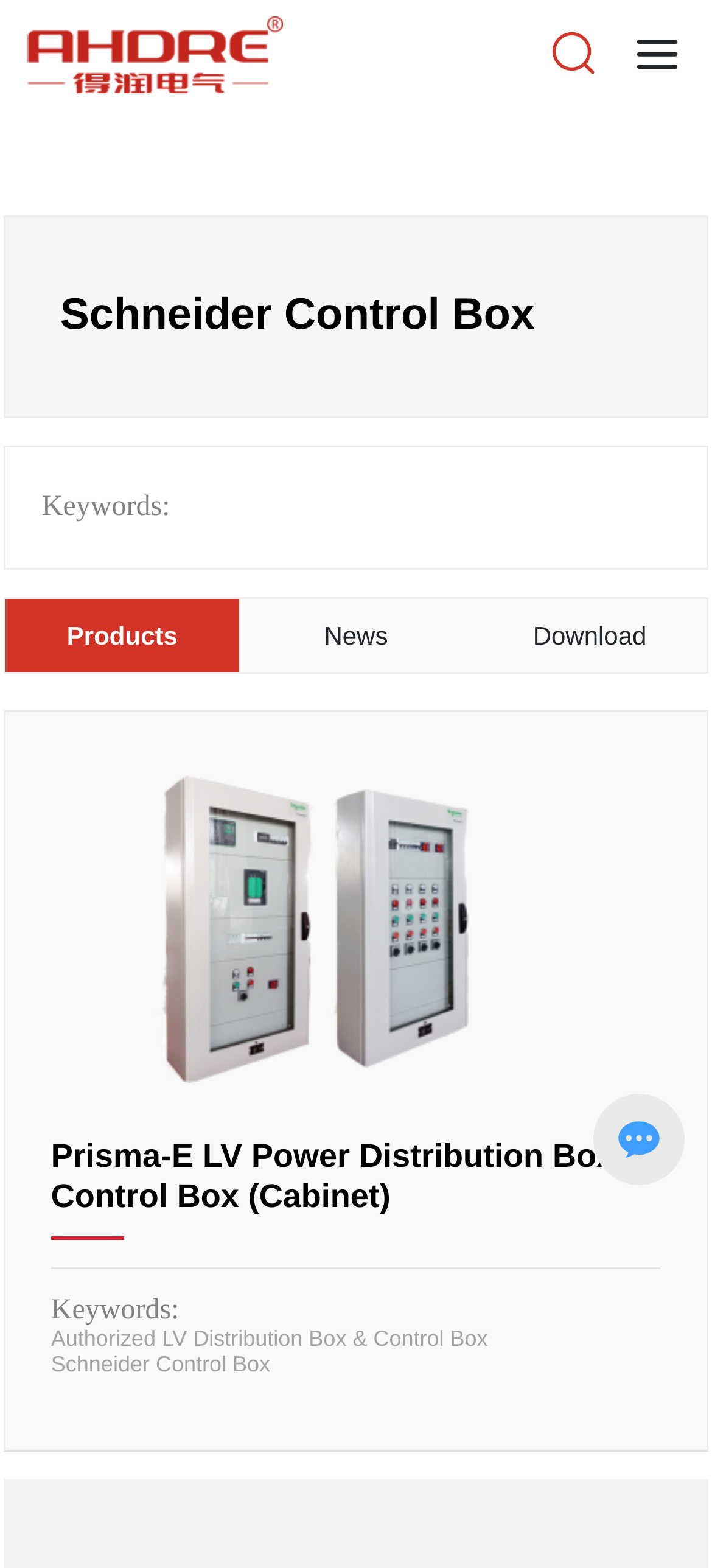Generate a comprehensive description of the webpage.

The webpage is about Schneider Control Box-AHDRE, with a prominent image at the top right corner. Below the image, there are three links aligned horizontally, with the first link located at the top left corner. 

The main content area is divided into four sections, each with a static text label: 'Schneider Control Box', 'Keywords:', 'Products', 'News', and 'Download'. These labels are positioned horizontally, with 'Schneider Control Box' at the top left, followed by 'Keywords:', 'Products', 'News', and 'Download' to its right.

Below the 'Products' label, there are two links, 'Prisma-E LV Power Distribution Box & Control Box (Cabinet)', with an accompanying image below each link. The first link is positioned at the top left, and the second link is positioned at the bottom left.

A horizontal separator is located below the second link, followed by another 'Keywords:' label. Below this label, there are two links, 'Authorized LV Distribution Box & Control Box' and 'Schneider Control Box', positioned vertically.

At the bottom right corner, there is a small image.